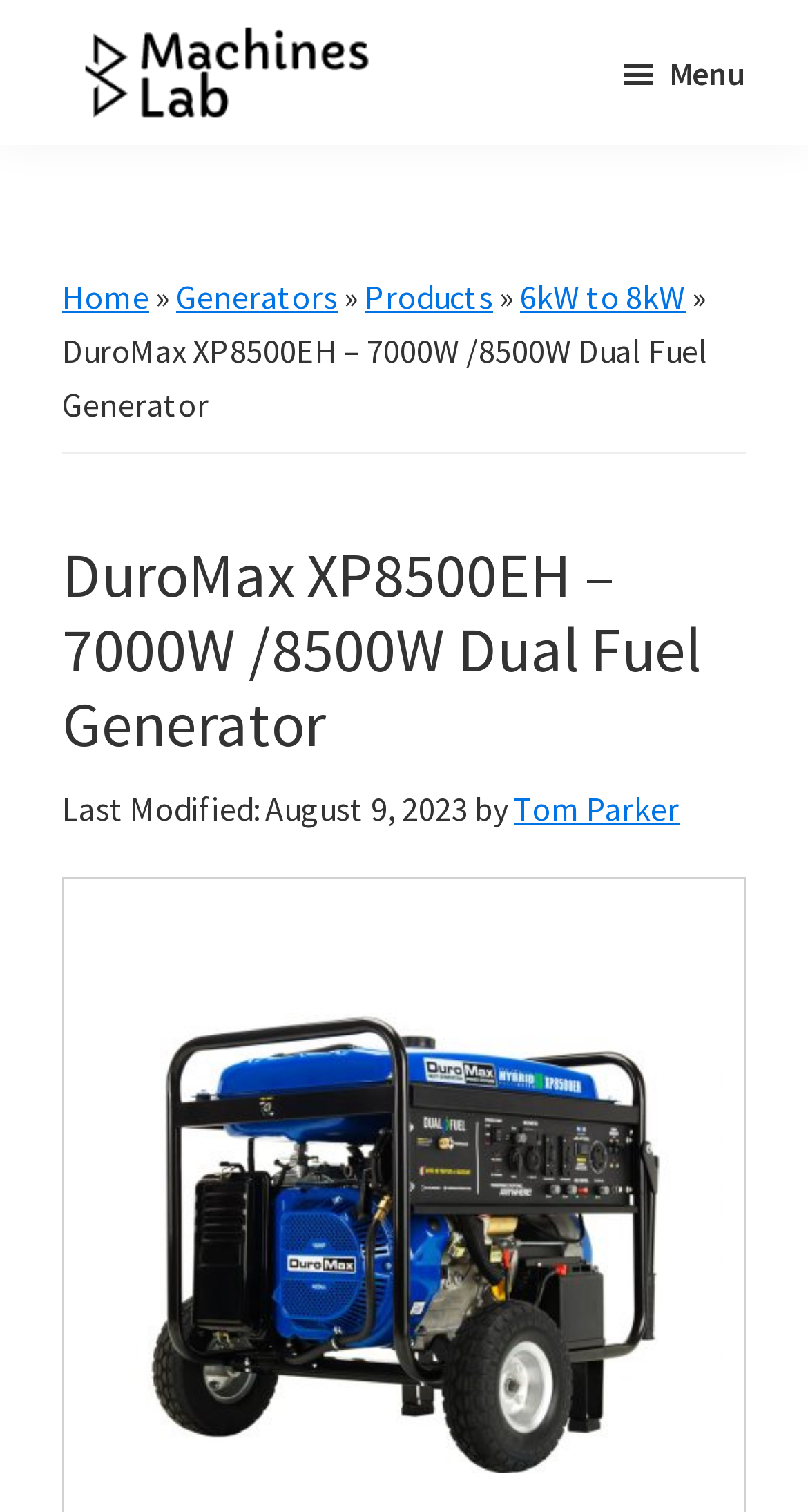Give a comprehensive overview of the webpage, including key elements.

This webpage is about the DuroMax XP8500EH, a 7000W/8500W dual fuel generator. At the top left corner, there is a link to skip to the main content, primary sidebar, and footer. Next to it, there is a logo of Machines Lab, accompanied by an image and a tagline "Your Go to Resource for Generators & More". 

On the top right corner, there is a menu button with a hamburger icon. When expanded, it reveals a navigation menu with links to Home, Generators, Products, and 6kW to 8kW. 

Below the menu, there is a heading that displays the product name, "DuroMax XP8500EH – 7000W /8500W Dual Fuel Generator". Underneath the heading, there is a timestamp indicating when the content was last modified, along with the author's name, Tom Parker. 

The main content area features a large image of the DuroMax XP8500EH generator, taking up most of the space.